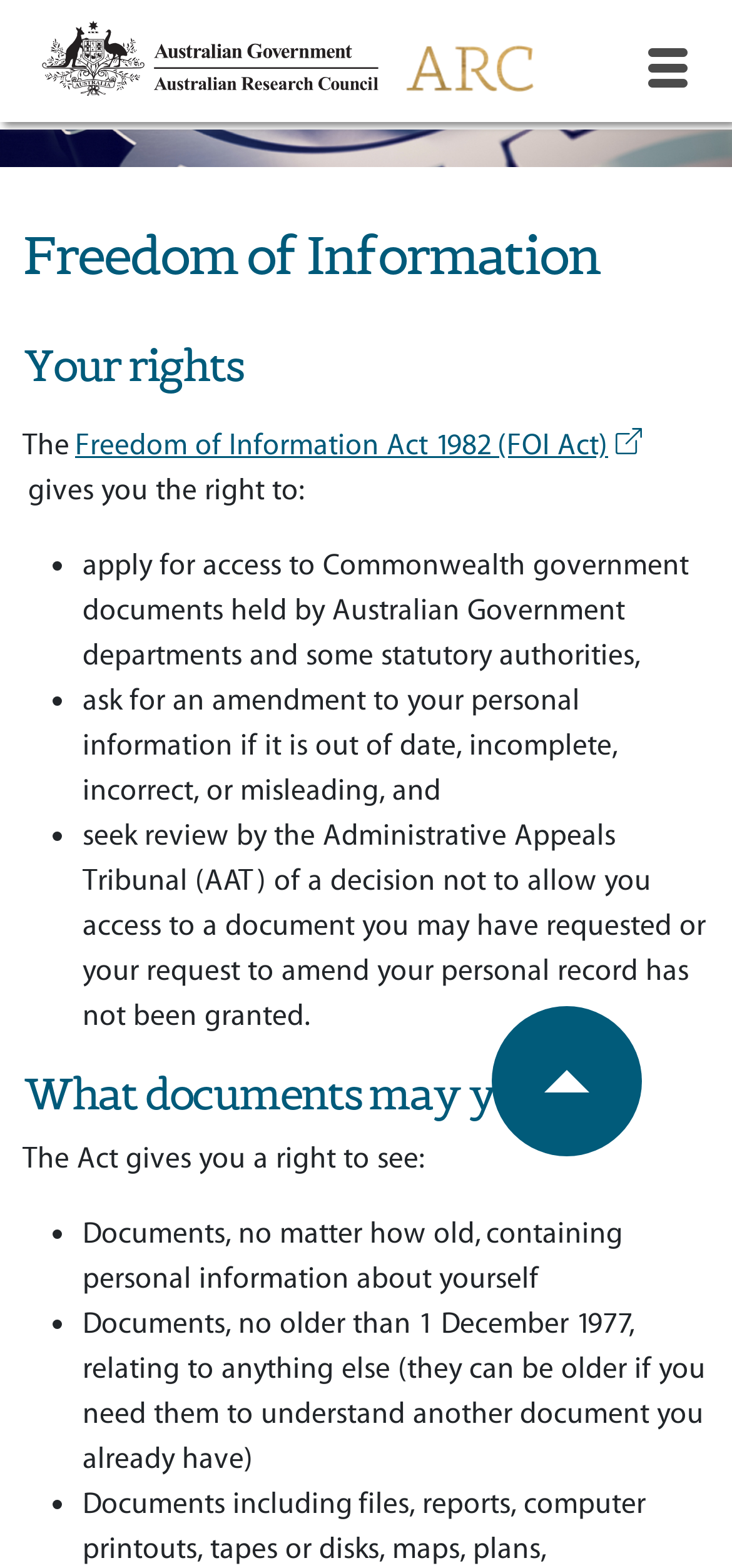Identify the headline of the webpage and generate its text content.

Freedom of Information